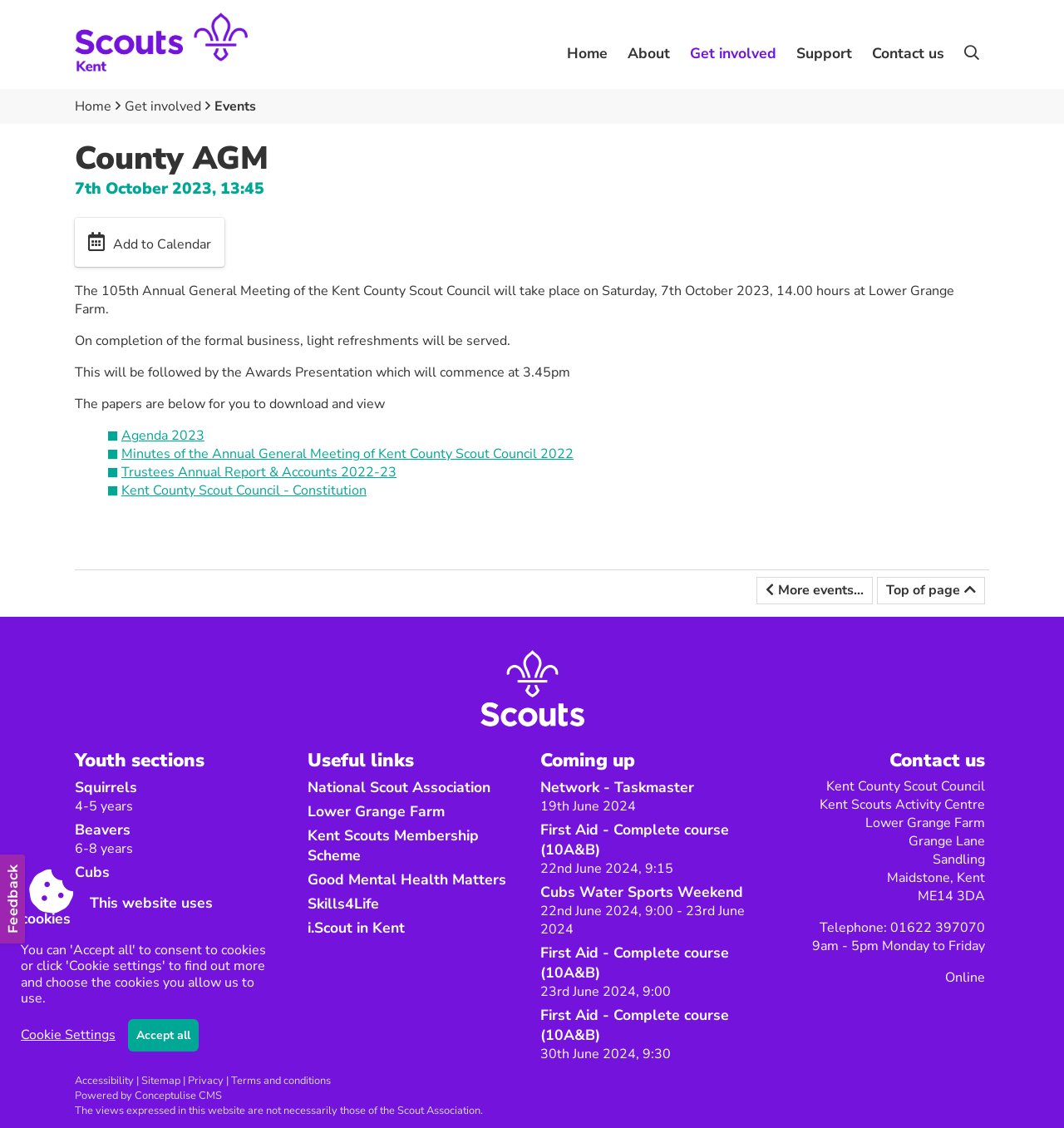Identify the bounding box coordinates of the area that should be clicked in order to complete the given instruction: "Click on Home". The bounding box coordinates should be four float numbers between 0 and 1, i.e., [left, top, right, bottom].

[0.523, 0.031, 0.58, 0.063]